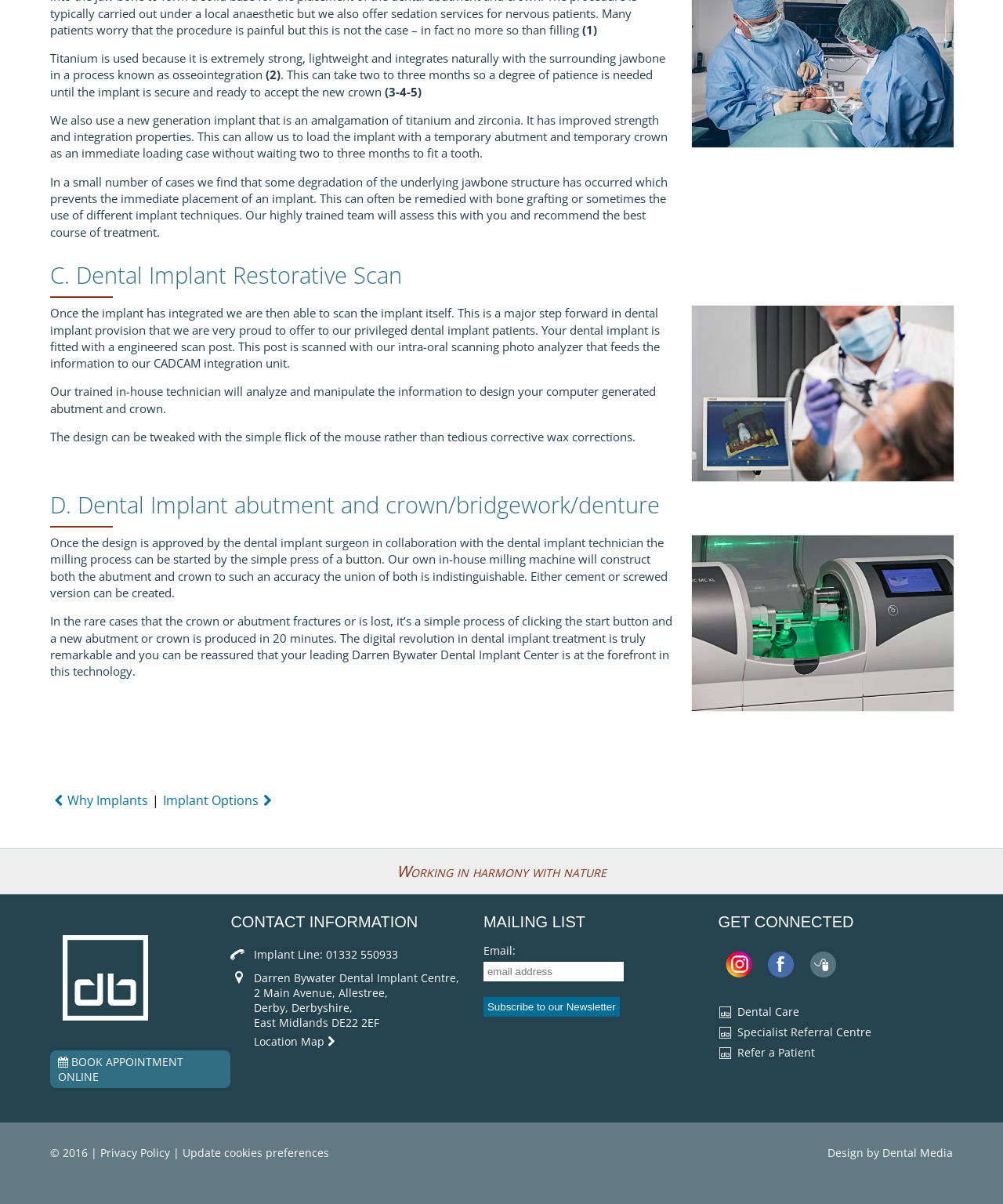Refer to the screenshot and give an in-depth answer to this question: What is the purpose of bone grafting?

According to the text, 'In a small number of cases we find that some degradation of the underlying jawbone structure has occurred which prevents the immediate placement of an implant. This can often be remedied with bone grafting...', we can conclude that the purpose of bone grafting is to remedy jawbone structure degradation.